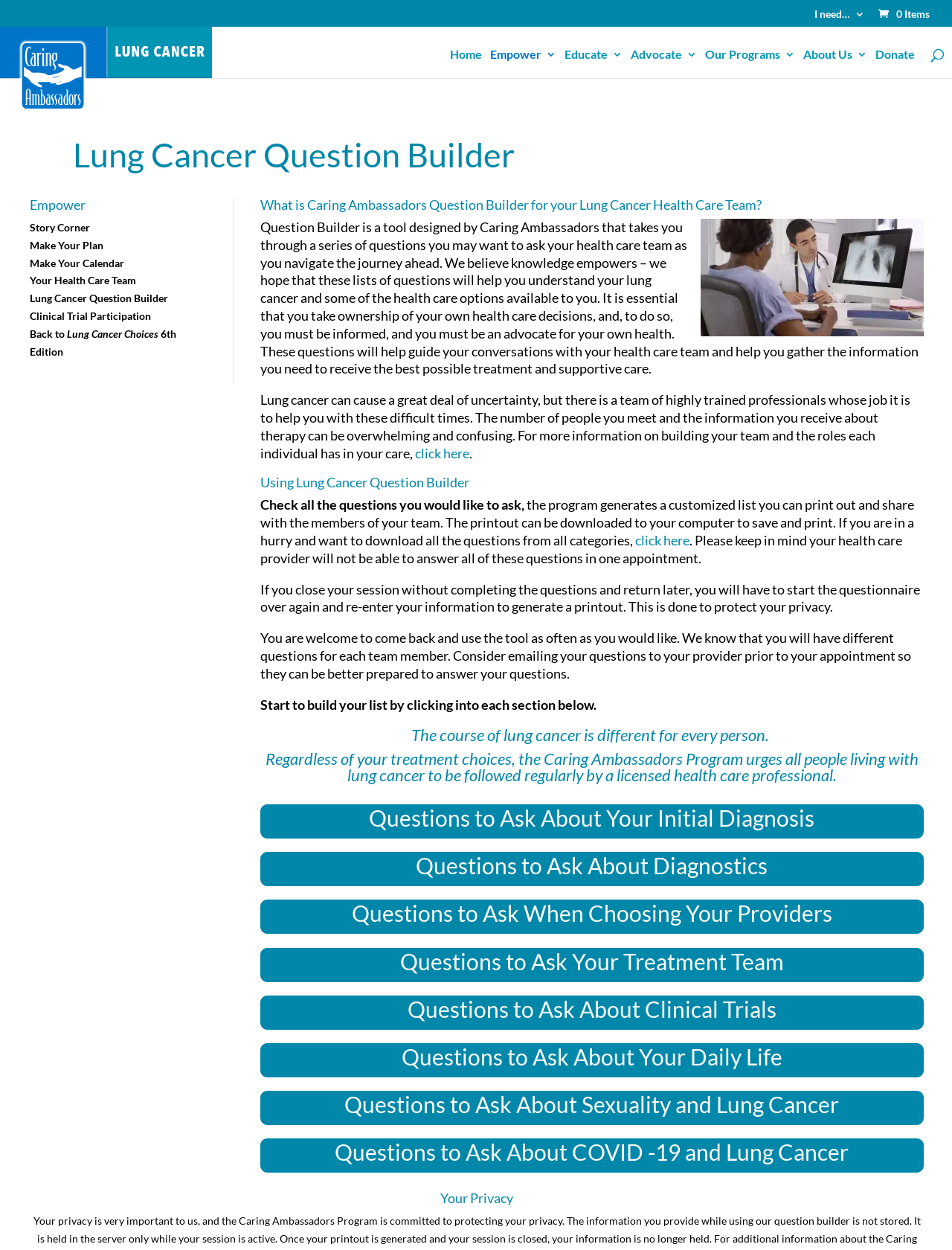Find the bounding box coordinates of the clickable area that will achieve the following instruction: "Start building your list".

[0.273, 0.557, 0.626, 0.57]